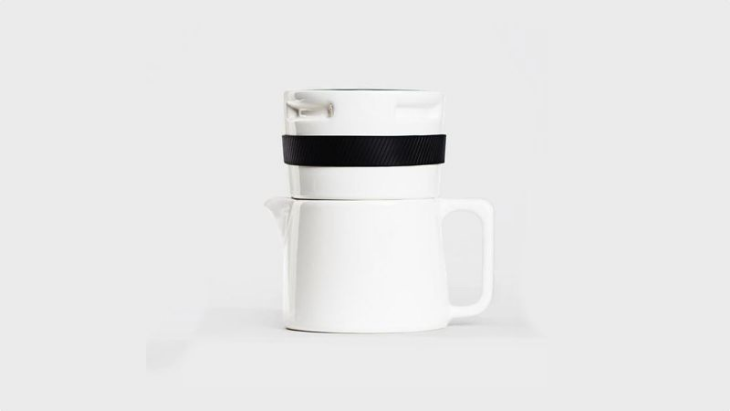With reference to the image, please provide a detailed answer to the following question: What is the purpose of the black band?

According to the caption, the black band on the top section of the brewer is for grip, suggesting that it provides a secure hold for the user.